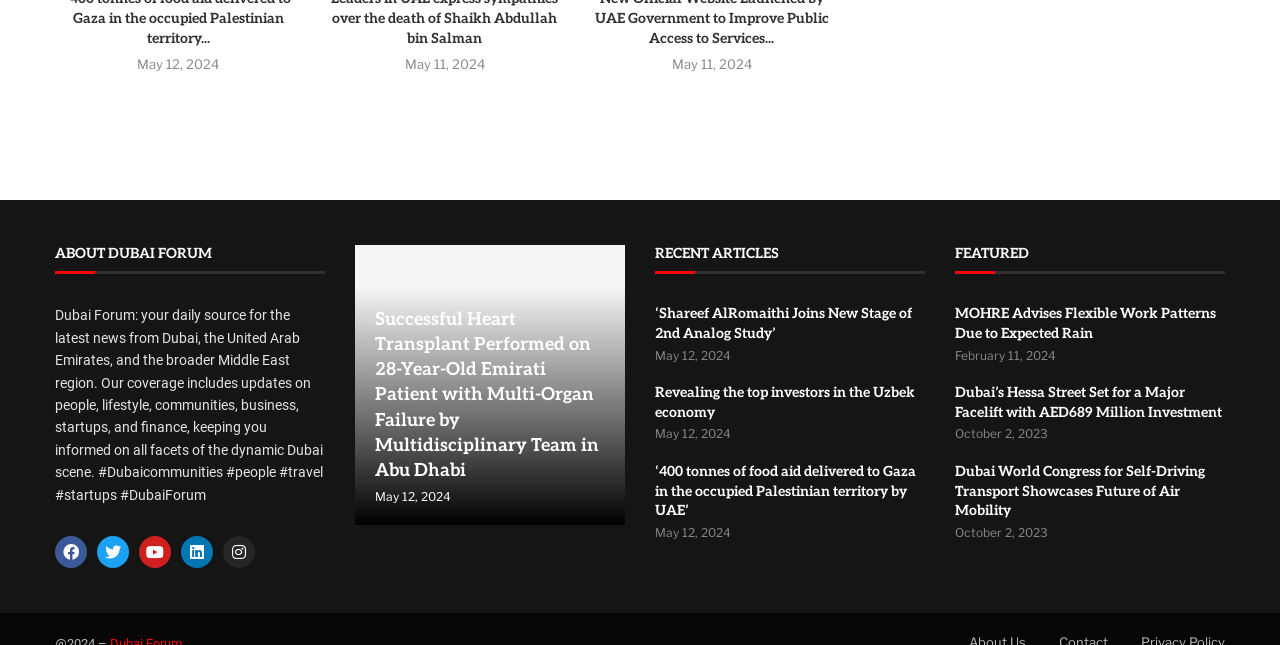Locate the bounding box coordinates of the clickable area needed to fulfill the instruction: "View the article about heart transplant".

[0.277, 0.38, 0.488, 0.814]